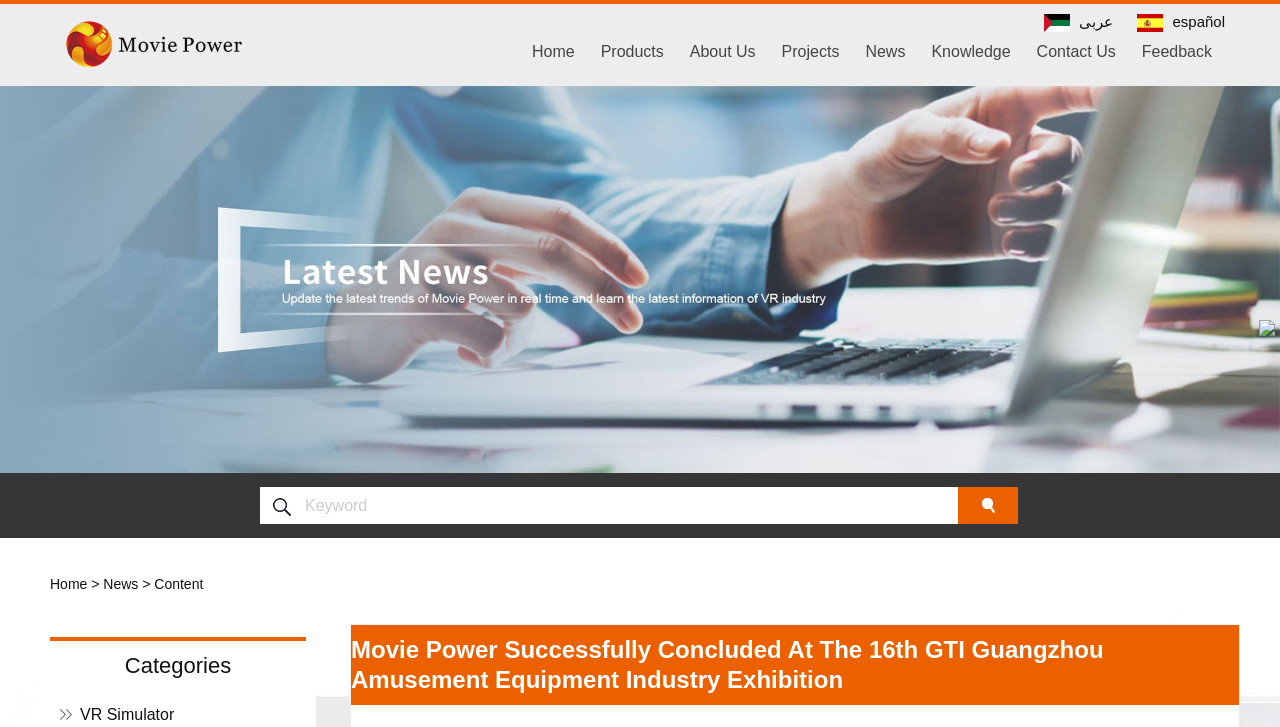Analyze the image and provide a detailed answer to the question: What is the company name on the top left?

The company name is located on the top left of the webpage, above the navigation menu, and is accompanied by an image of the company logo.